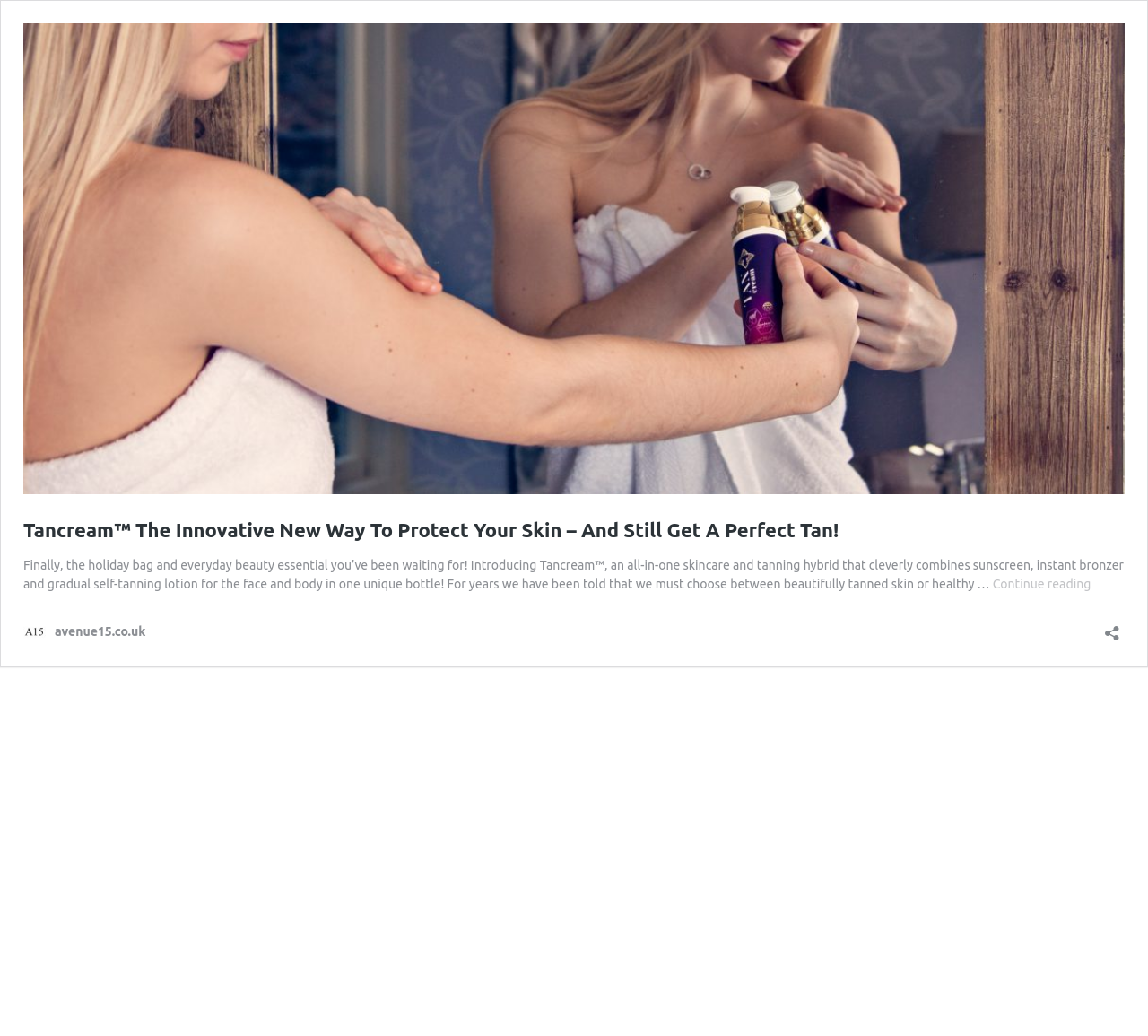Reply to the question with a single word or phrase:
What is the bounding box coordinate of the image on the webpage?

[0.02, 0.023, 0.98, 0.477]